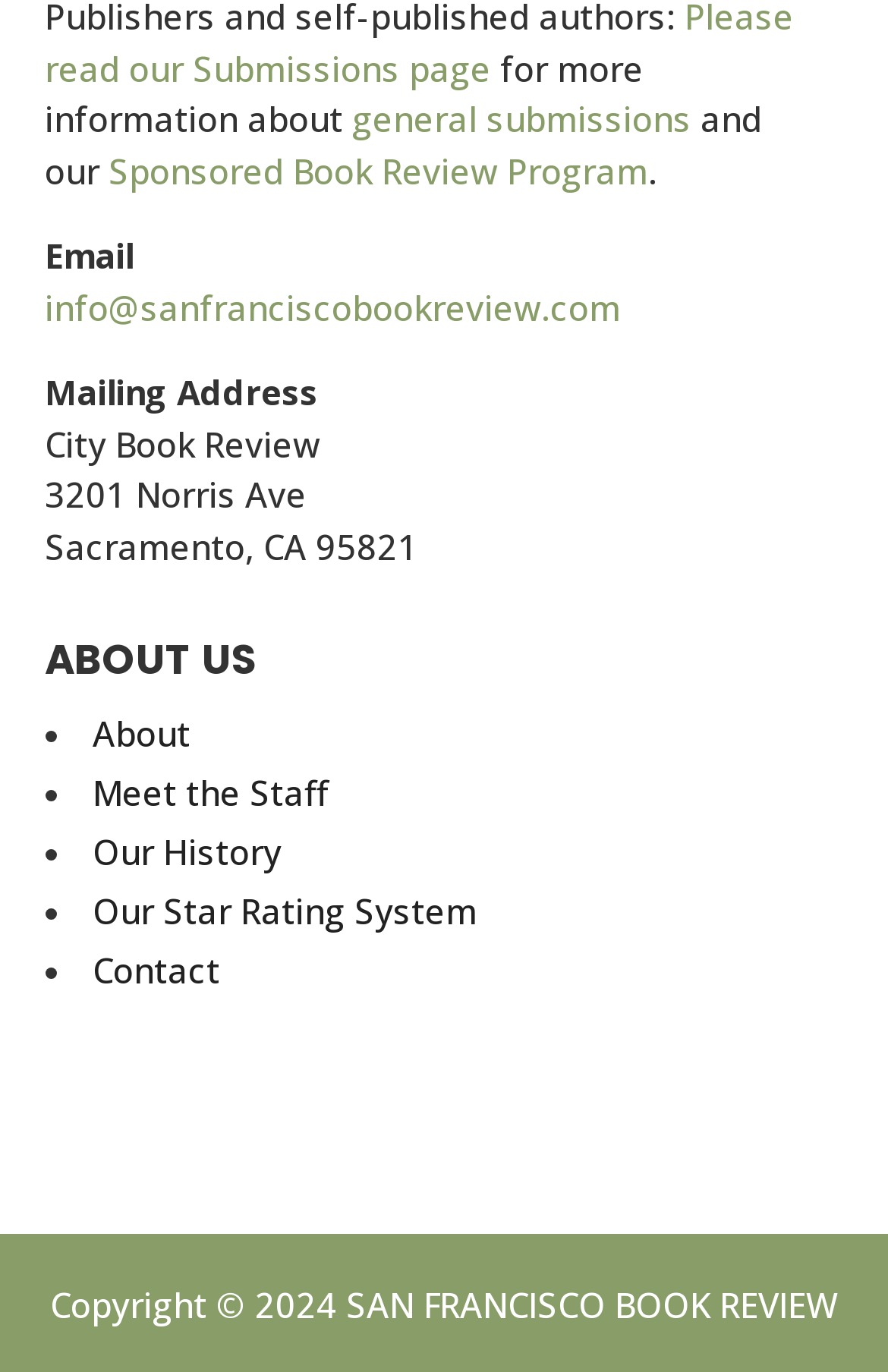Find the bounding box coordinates of the clickable element required to execute the following instruction: "send an email to info@sanfranciscobookreview.com". Provide the coordinates as four float numbers between 0 and 1, i.e., [left, top, right, bottom].

[0.05, 0.207, 0.699, 0.24]